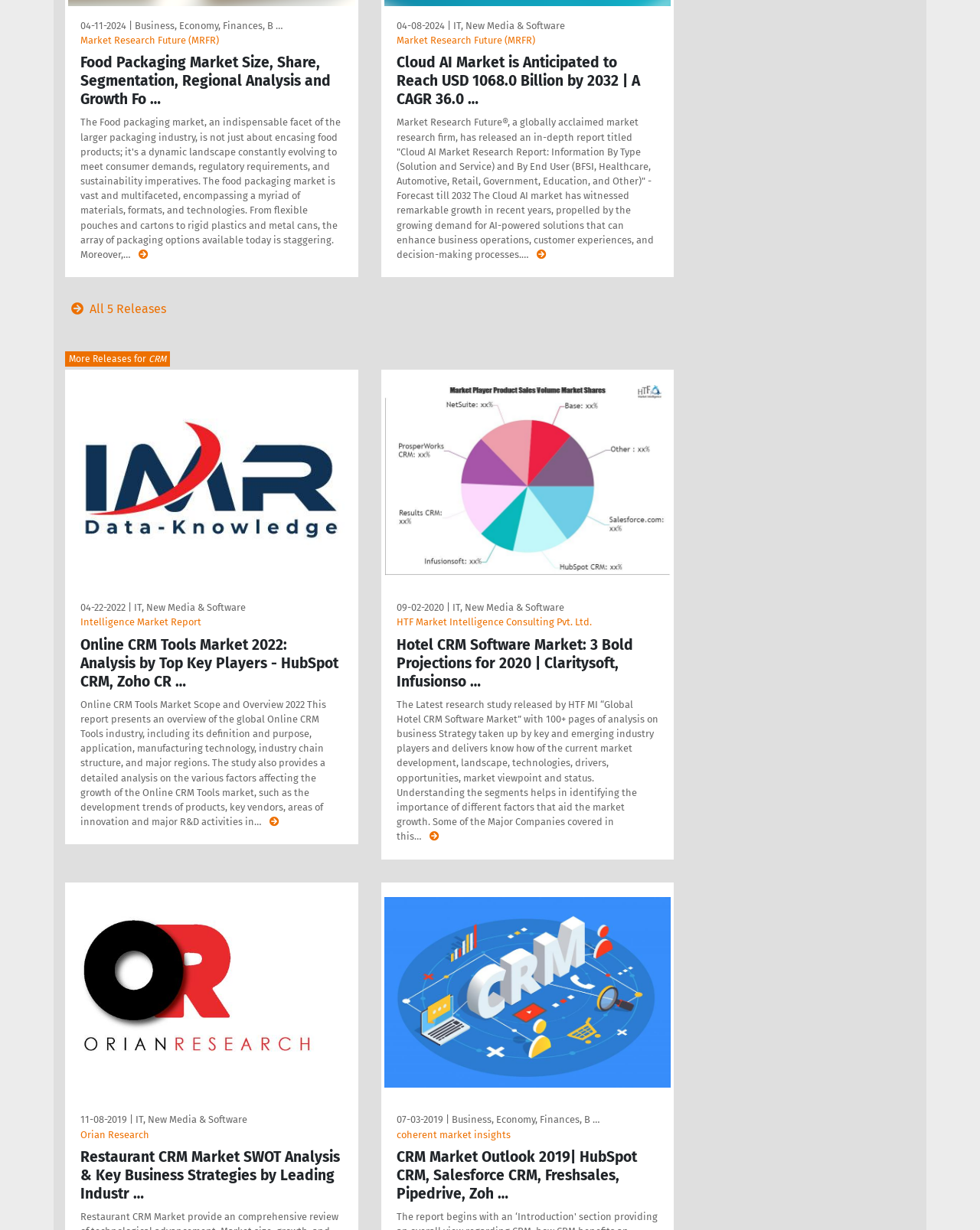Please locate the bounding box coordinates for the element that should be clicked to achieve the following instruction: "Check CRM Market Outlook". Ensure the coordinates are given as four float numbers between 0 and 1, i.e., [left, top, right, bottom].

[0.404, 0.933, 0.672, 0.978]